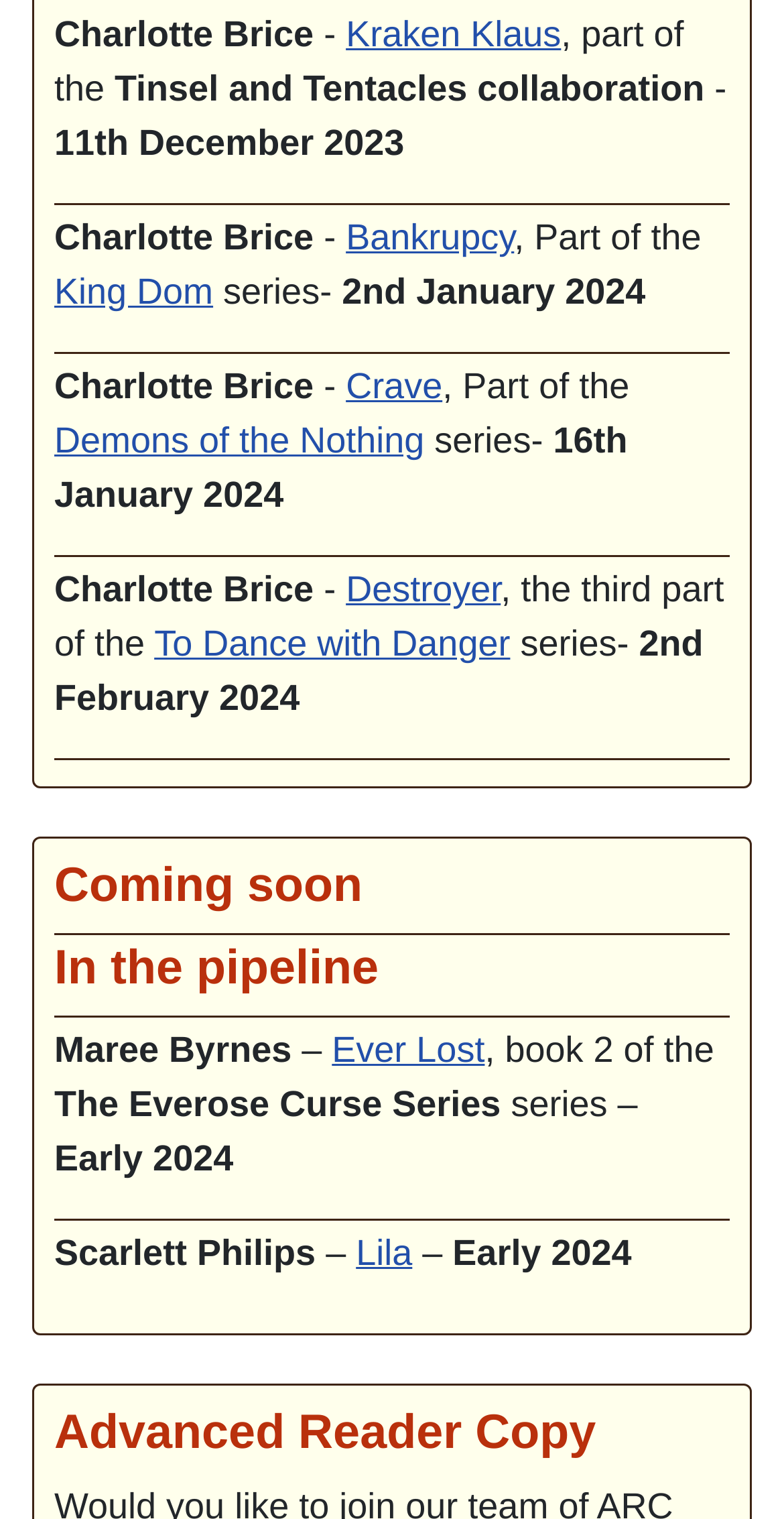Please provide the bounding box coordinates for the element that needs to be clicked to perform the instruction: "Explore Destroyer". The coordinates must consist of four float numbers between 0 and 1, formatted as [left, top, right, bottom].

[0.441, 0.375, 0.639, 0.401]